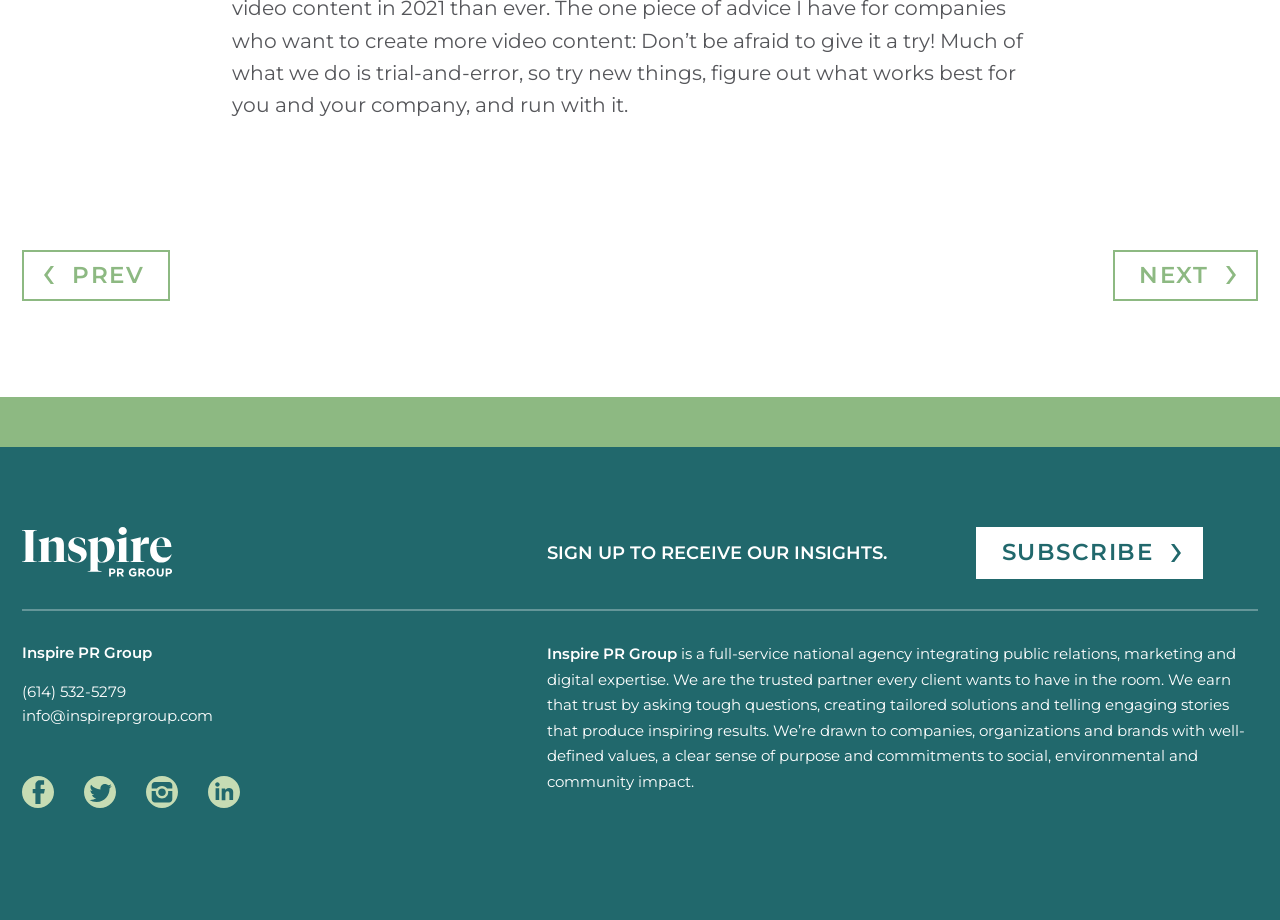Find the bounding box coordinates of the element's region that should be clicked in order to follow the given instruction: "Contact Inspire PR Group via phone". The coordinates should consist of four float numbers between 0 and 1, i.e., [left, top, right, bottom].

[0.017, 0.741, 0.098, 0.762]